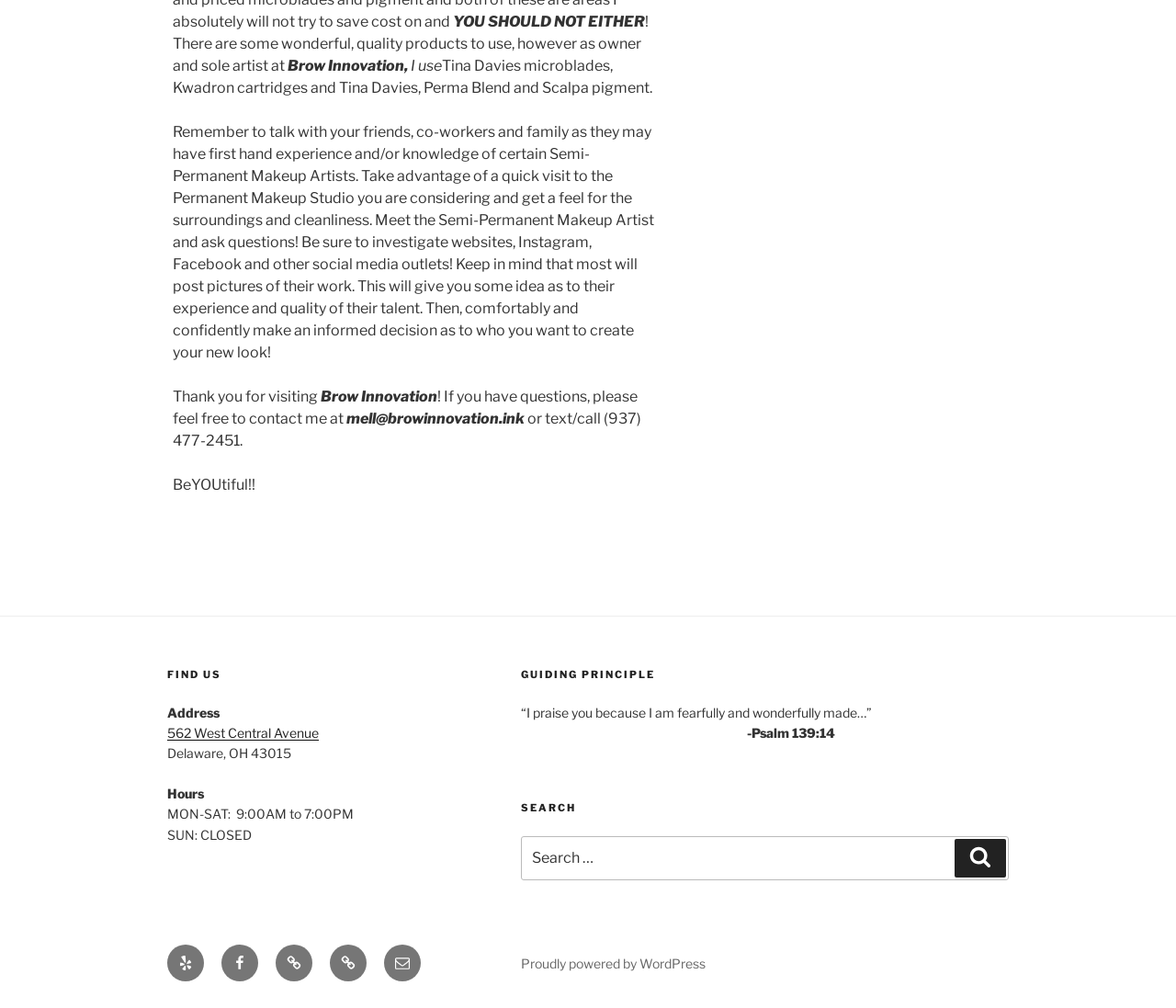Locate the bounding box coordinates of the region to be clicked to comply with the following instruction: "Contact the artist". The coordinates must be four float numbers between 0 and 1, in the form [left, top, right, bottom].

[0.295, 0.407, 0.446, 0.424]